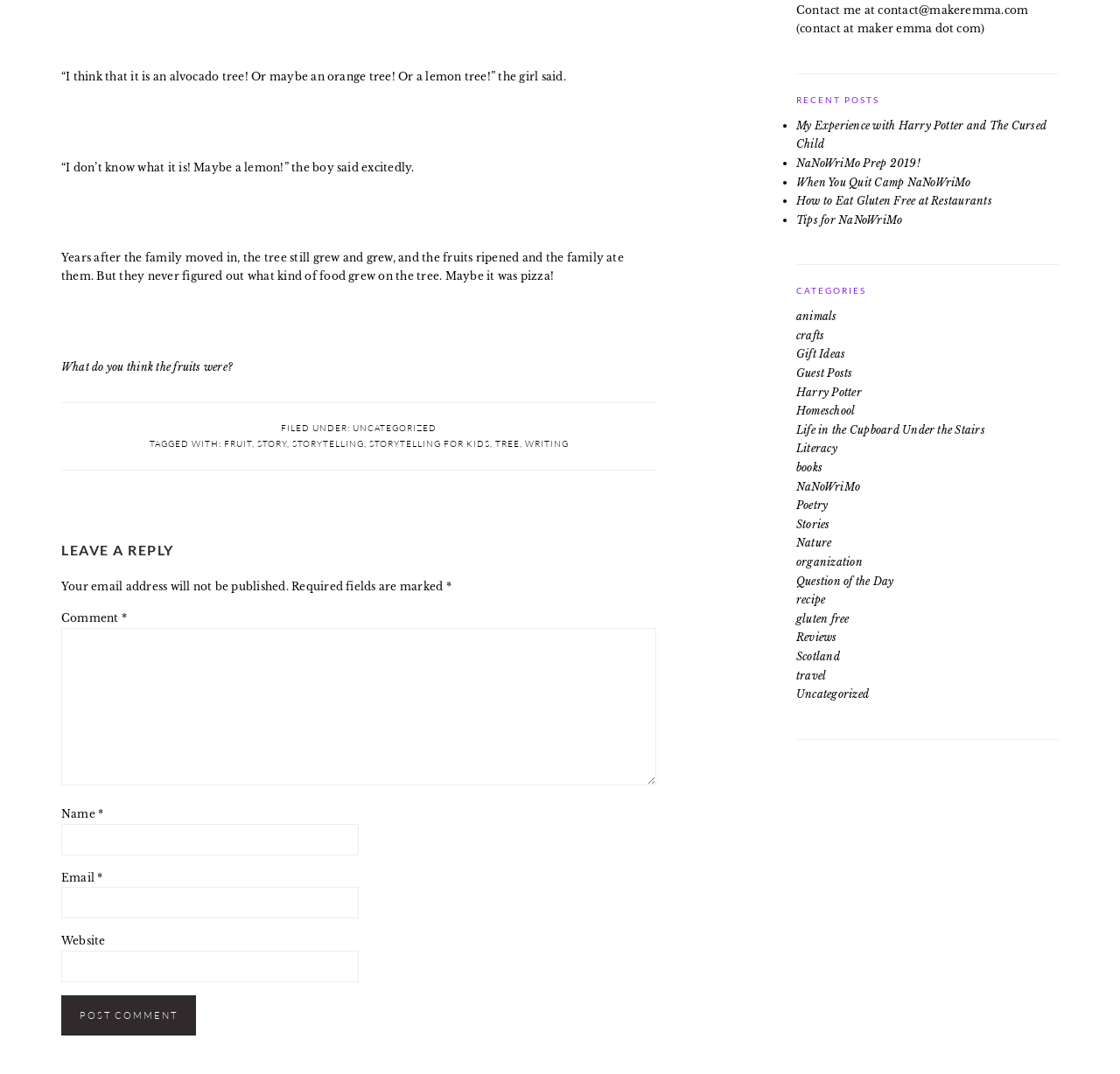For the following element description, predict the bounding box coordinates in the format (top-left x, top-left y, bottom-right x, bottom-right y). All values should be floating point numbers between 0 and 1. Description: NaNoWriMo

[0.711, 0.447, 0.768, 0.459]